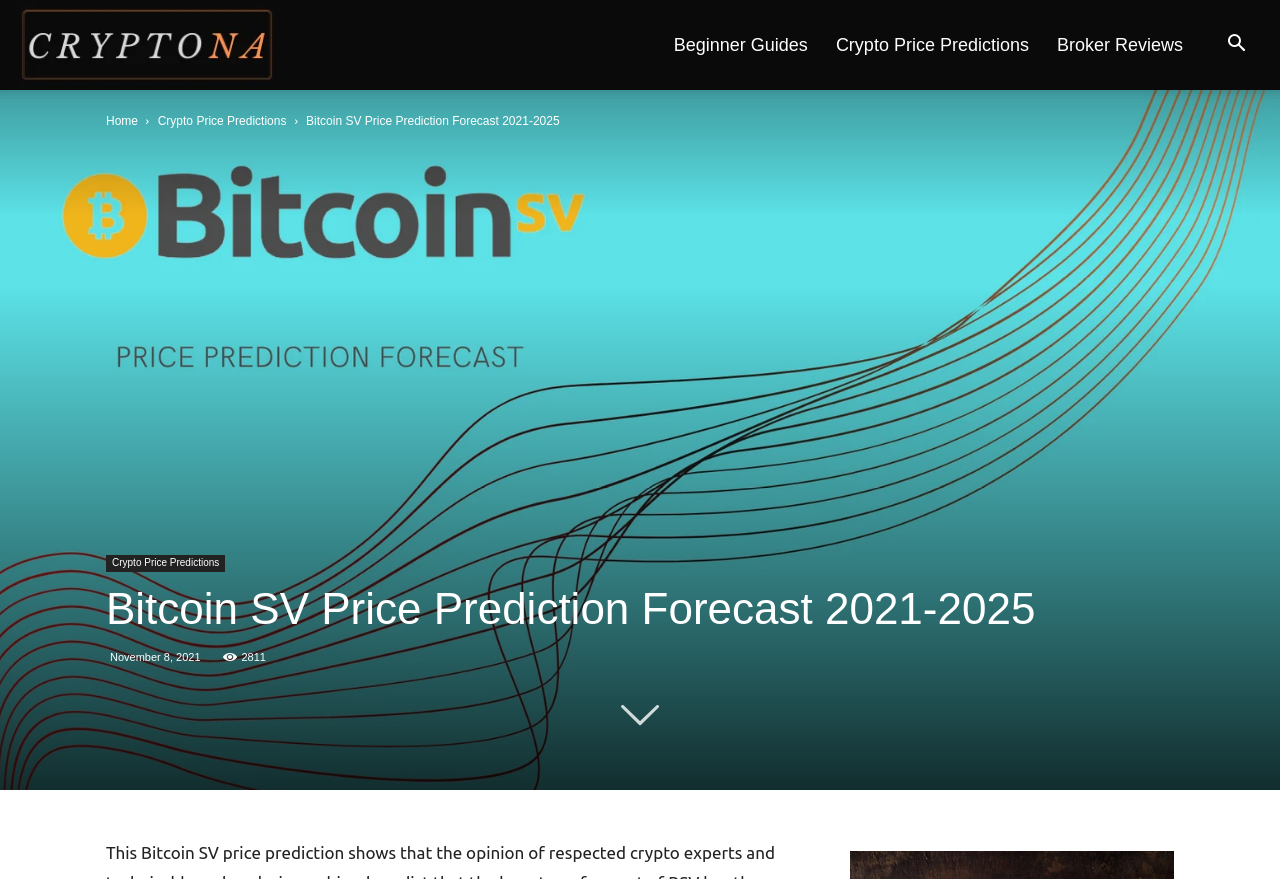Locate the UI element described as follows: "Beginner Guides". Return the bounding box coordinates as four float numbers between 0 and 1 in the order [left, top, right, bottom].

[0.515, 0.0, 0.642, 0.102]